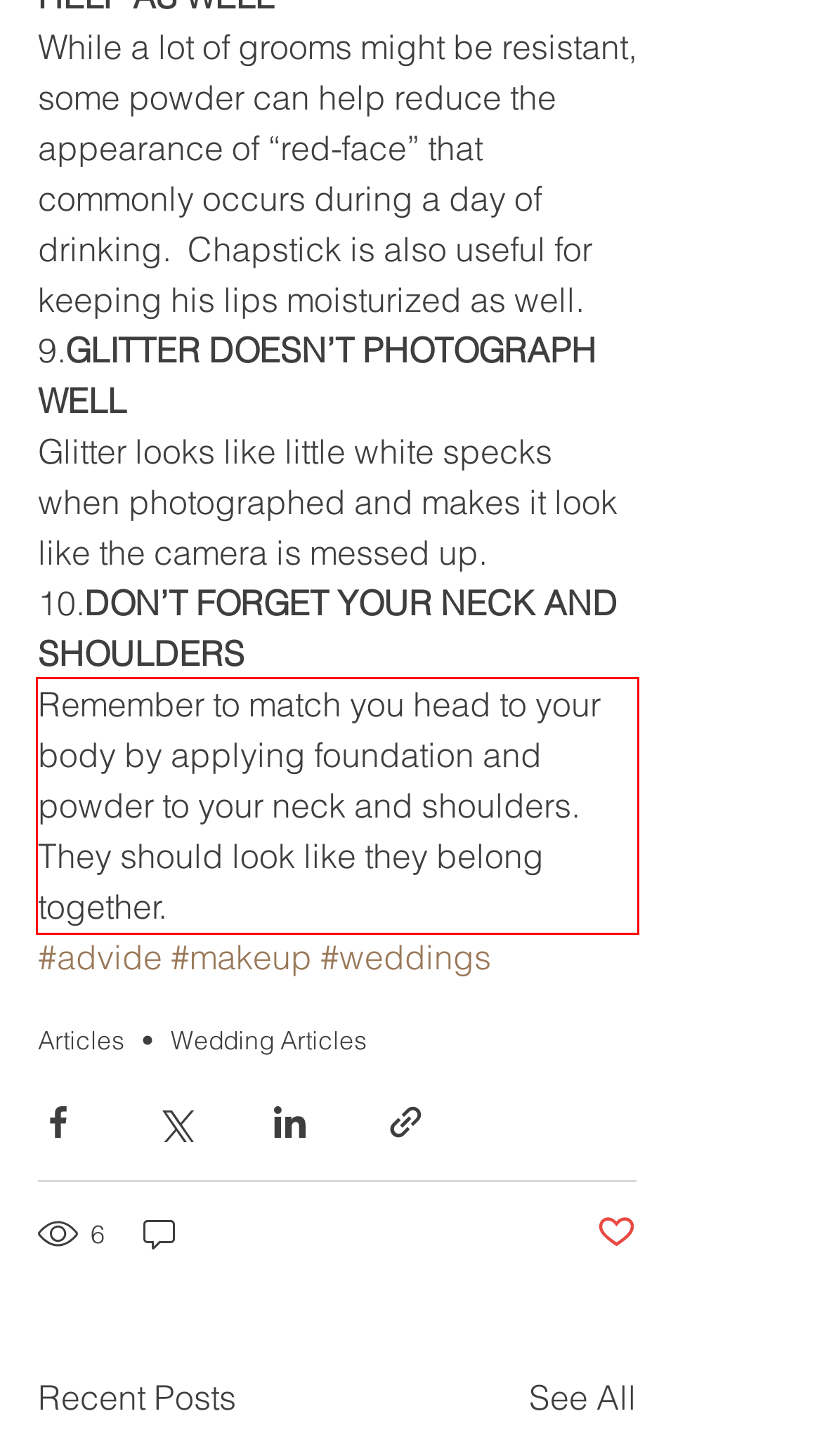Given a screenshot of a webpage containing a red bounding box, perform OCR on the text within this red bounding box and provide the text content.

Remember to match you head to your body by applying foundation and powder to your neck and shoulders. They should look like they belong together.